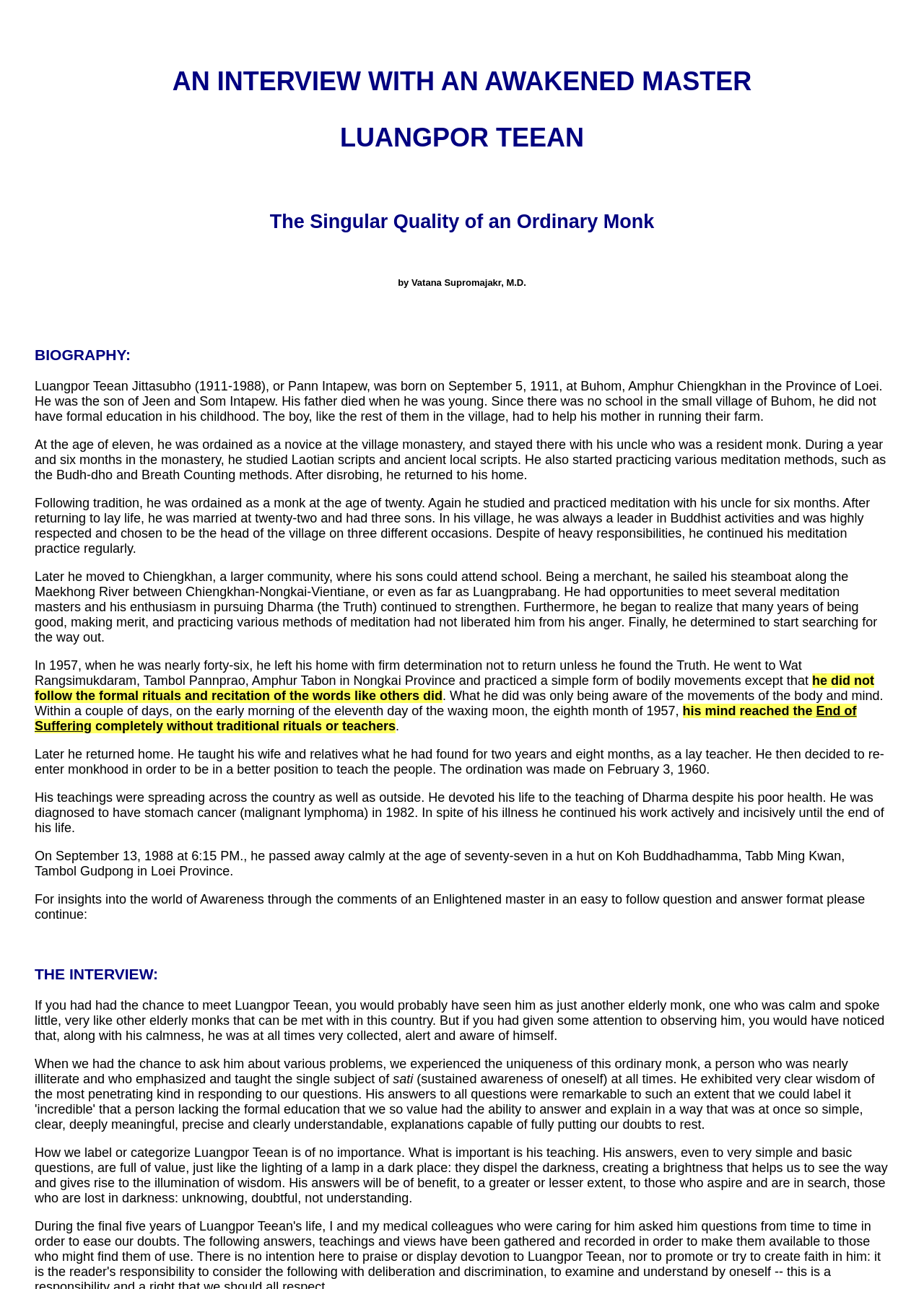Analyze the image and answer the question with as much detail as possible: 
Where was Luangpor Teean born?

The biography of Luangpor Teean is provided in the webpage, and it states that he was born on September 5, 1911, at Buhom, Amphur Chiengkhan in the Province of Loei. This information can be found in the StaticText element with the text 'Luangpor Teean Jittasubho (1911-1988), or Pann Intapew, was born on September 5, 1911, at Buhom, Amphur Chiengkhan in the Province of Loei.'